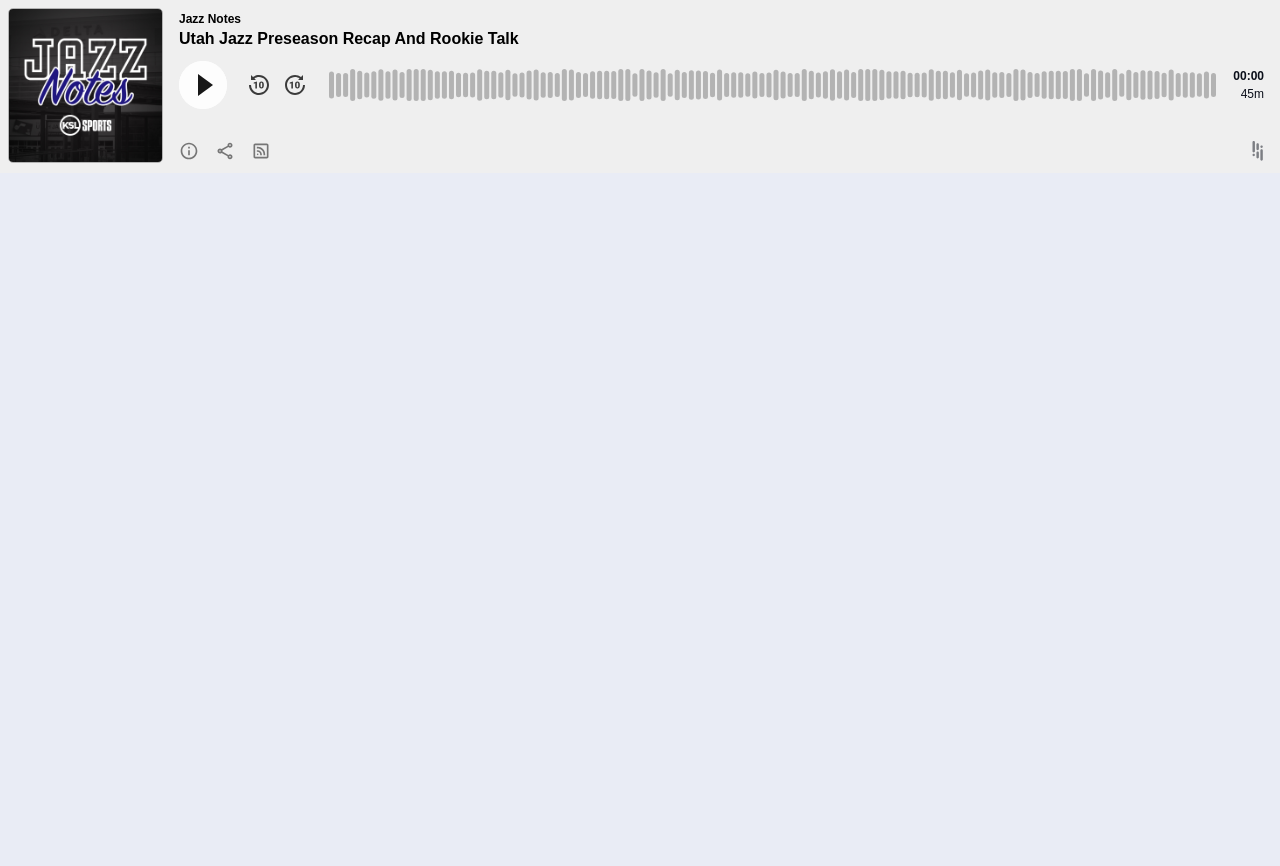Please provide the bounding box coordinates for the UI element as described: "aria-label="Play" title="Play"". The coordinates must be four floats between 0 and 1, represented as [left, top, right, bottom].

[0.14, 0.07, 0.177, 0.126]